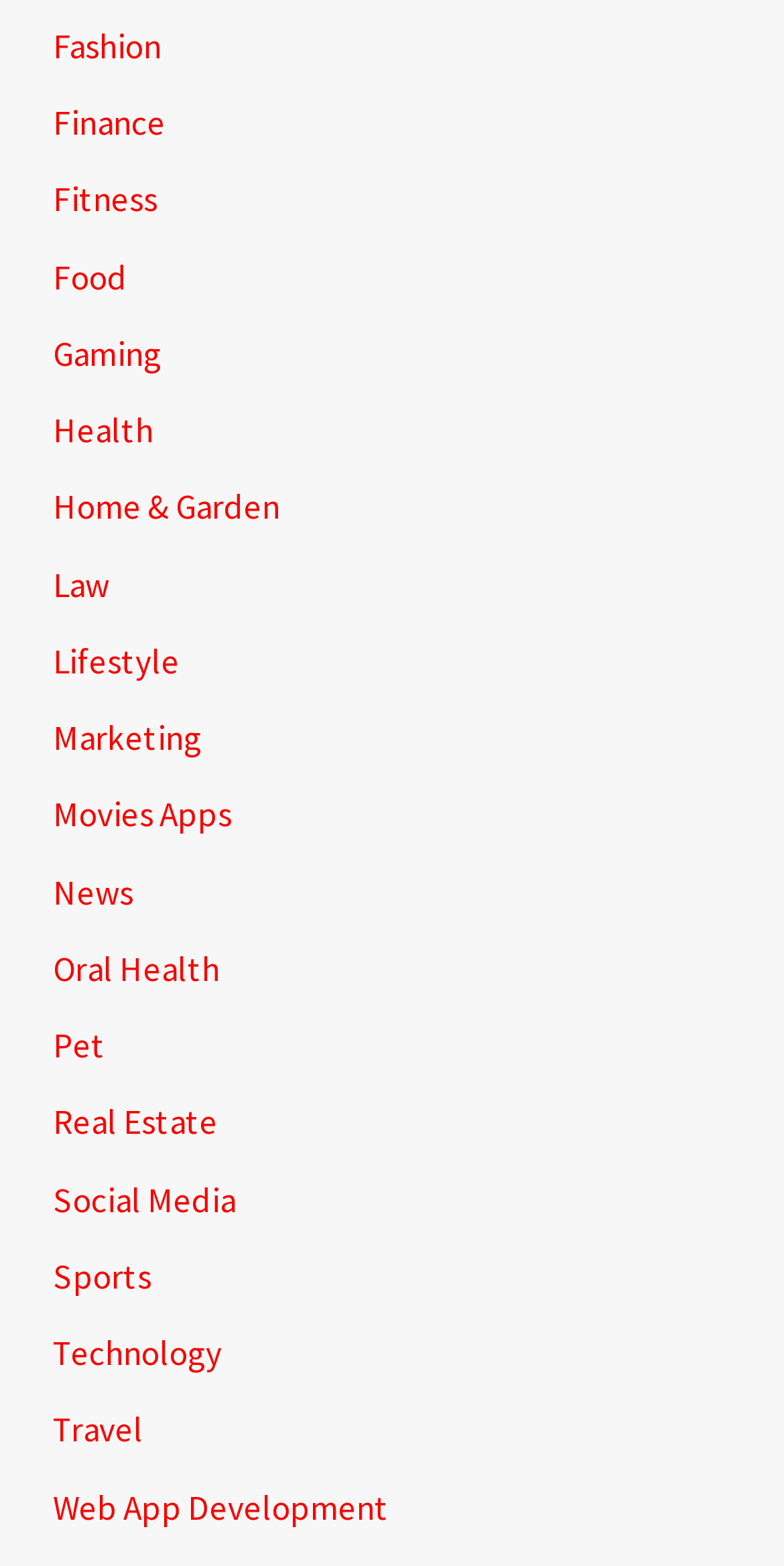Determine the bounding box coordinates of the region to click in order to accomplish the following instruction: "visit Technology". Provide the coordinates as four float numbers between 0 and 1, specifically [left, top, right, bottom].

[0.067, 0.85, 0.282, 0.878]